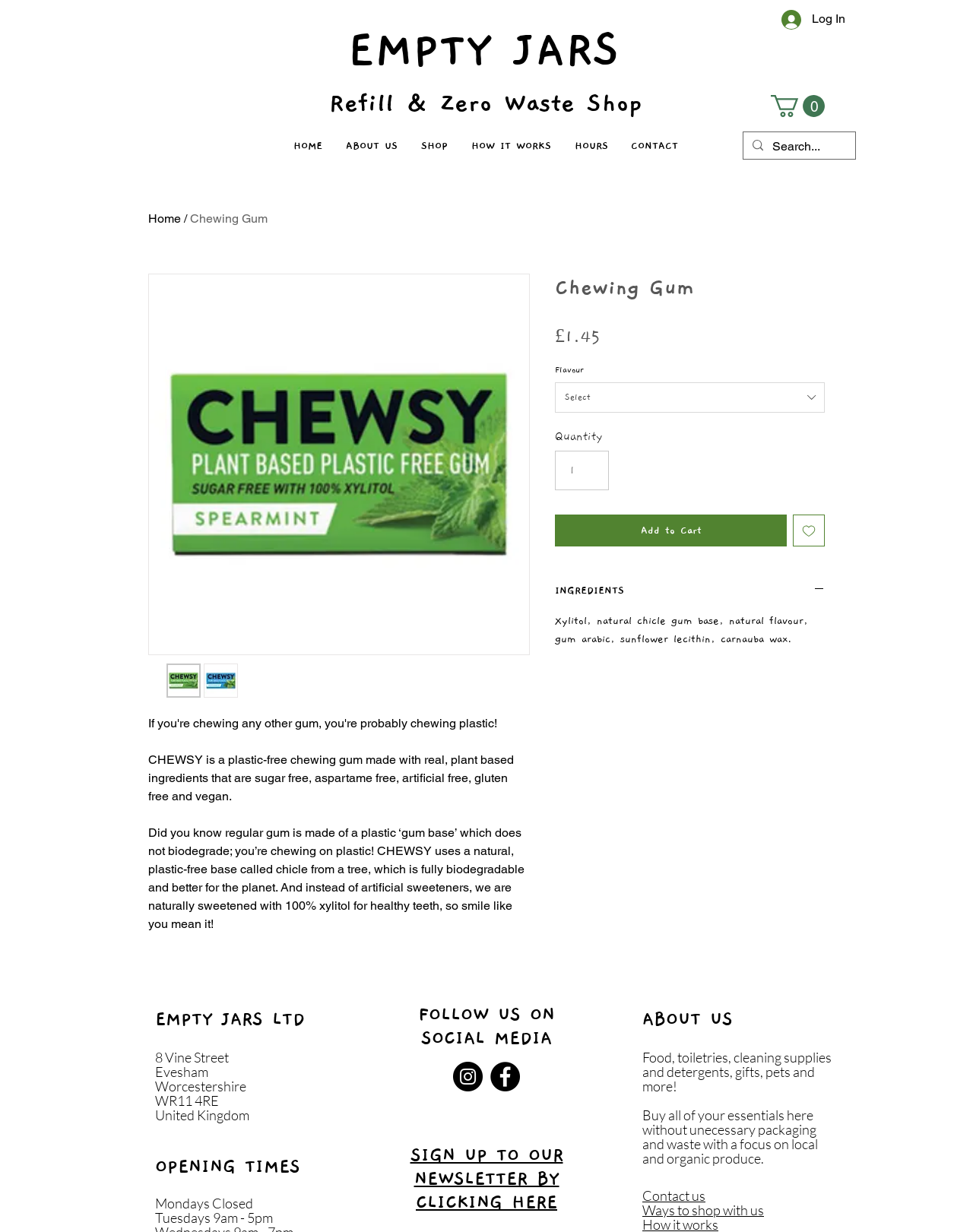What is the opening time on Tuesdays?
Kindly offer a comprehensive and detailed response to the question.

The opening time on Tuesdays is obtained from the StaticText element 'Tuesdays 9am - 5pm' with bounding box coordinates [0.159, 0.981, 0.28, 0.995].